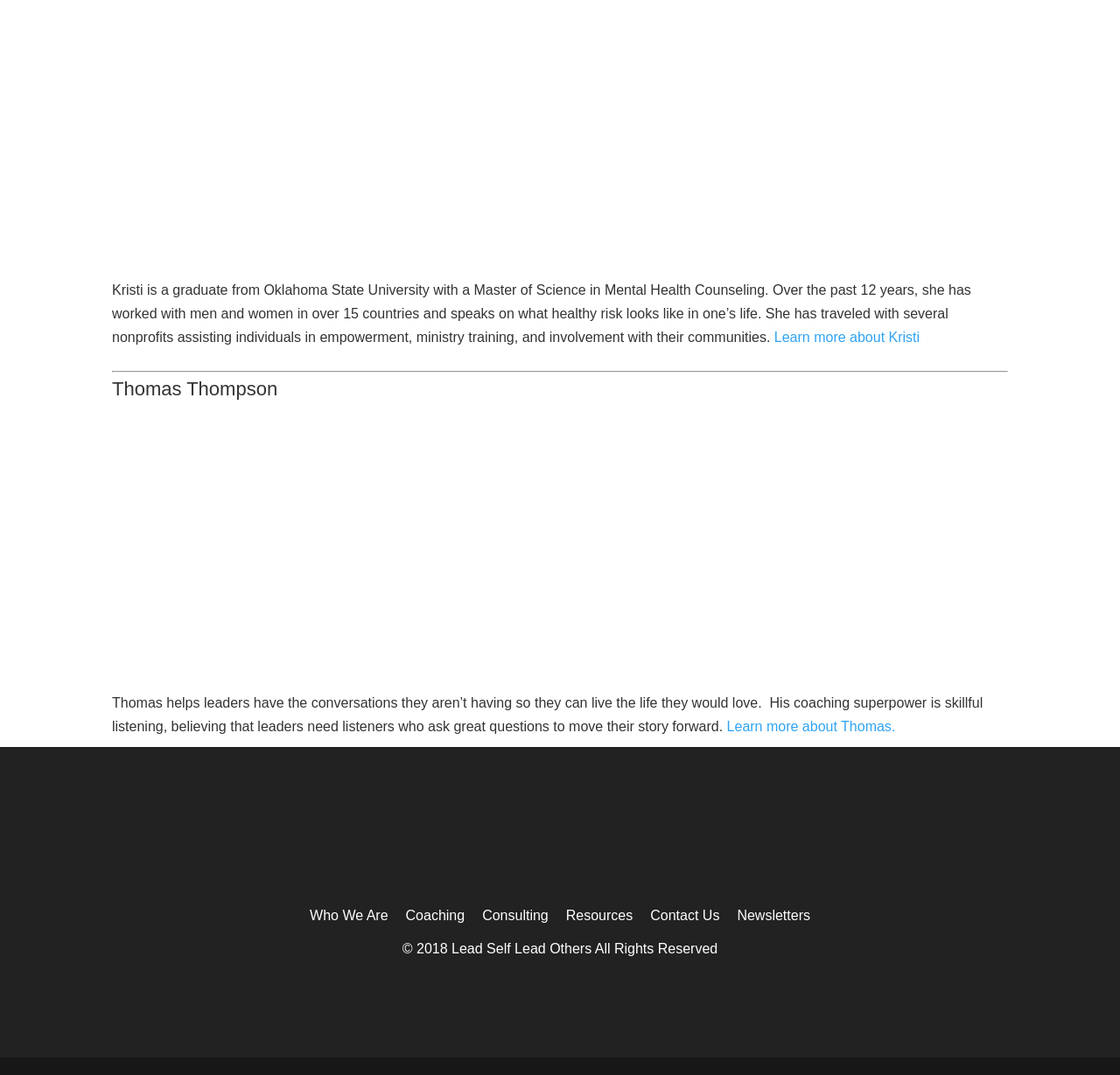How many links are there in the footer section? From the image, respond with a single word or brief phrase.

6